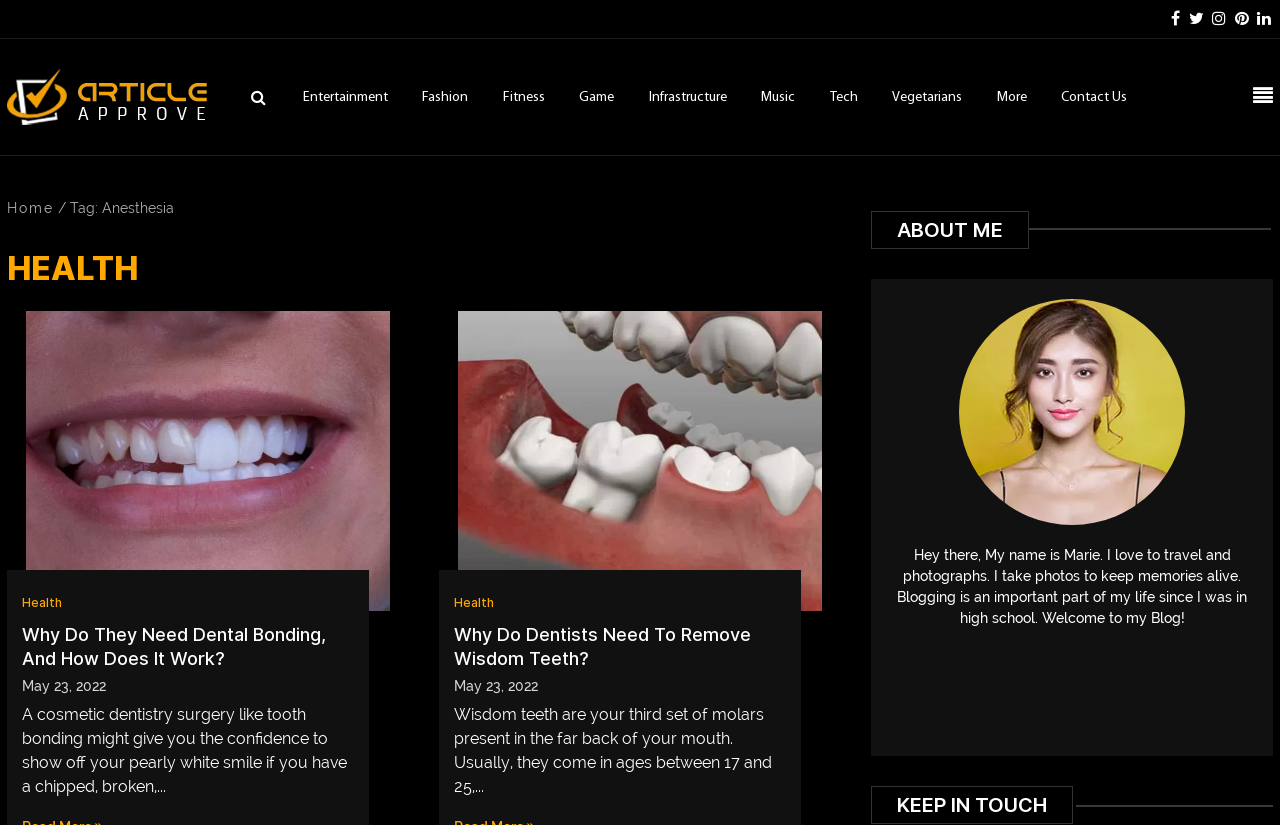What is the topic of the image with the alt text 'dental bonding'?
Please give a well-detailed answer to the question.

The image with the alt text 'dental bonding' is related to the article 'Why Do They Need Dental Bonding, And How Does It Work?' which suggests that the topic of the image is dental bonding.